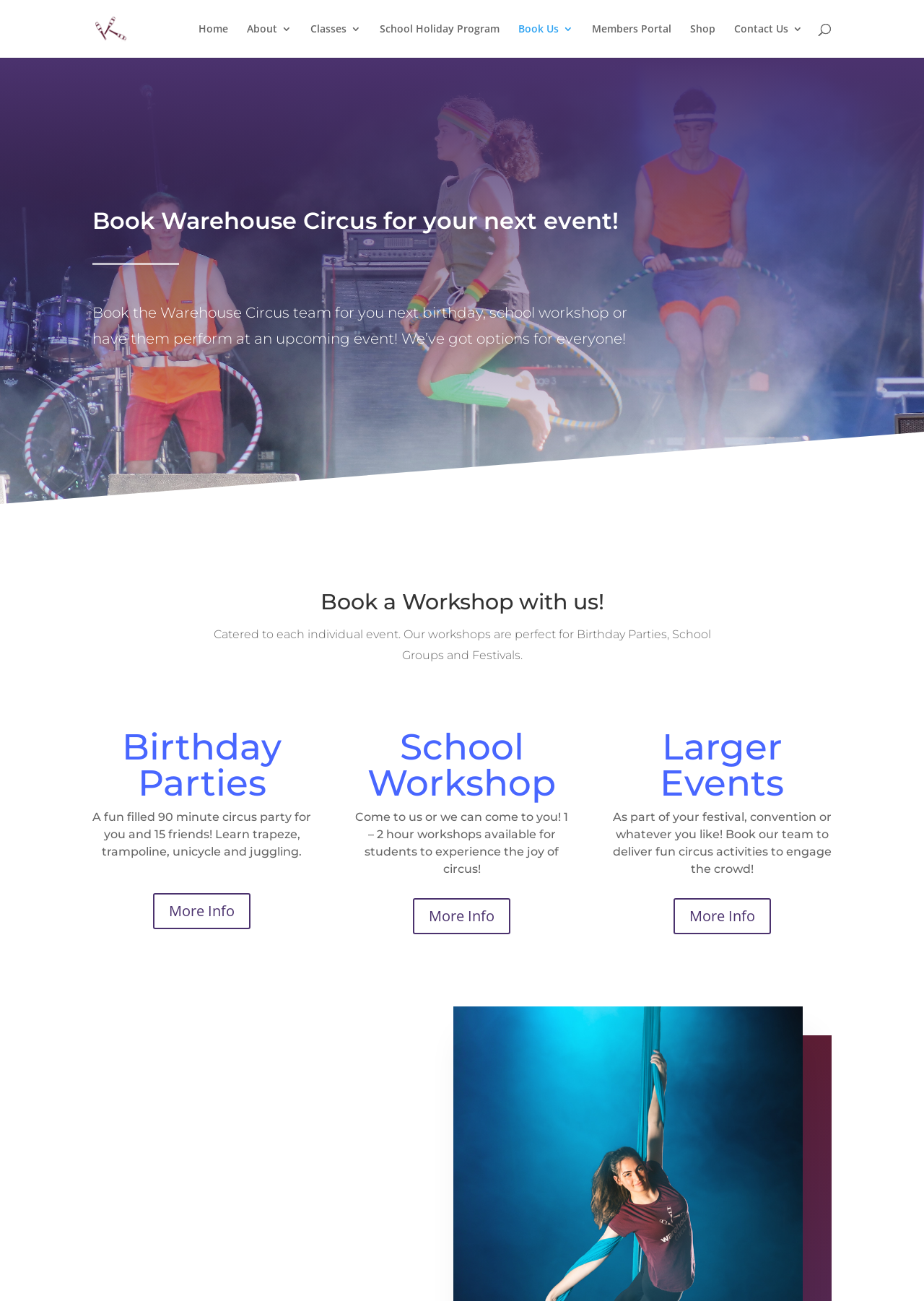What is the purpose of the 'Book Us' section?
Please provide a detailed and comprehensive answer to the question.

The 'Book Us' section is likely the main call-to-action on the webpage, and its purpose is to allow users to book Warehouse Circus services, such as performances, workshops, or birthday parties, for their events or occasions.